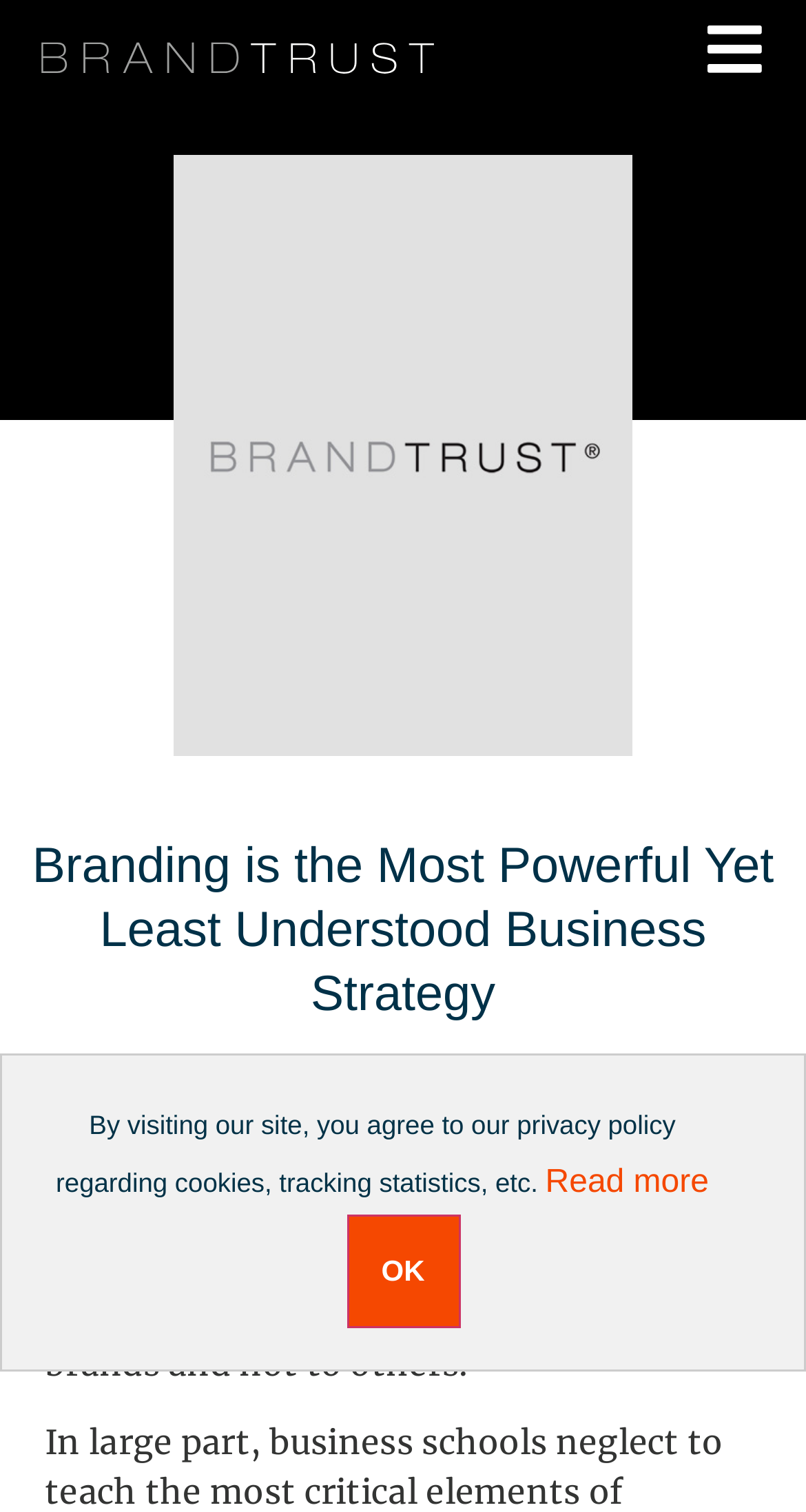Give an in-depth explanation of the webpage layout and content.

The webpage is about branding strategy, with a focus on the emotional connection between brands and customers. At the top left of the page, there is a link with no text, and another link with no text at the top right. Below these links, there is a heading that reads "Branding is the Most Powerful Yet Least Understood Business Strategy". 

Below the heading, there is a paragraph of text that summarizes the main idea of the webpage, stating that brands are about feelings and not facts, and that this is why businesses struggle to understand why people are drawn to certain brands. 

At the bottom of the page, there is a notification or disclaimer section. On the left side of this section, there is a static text that informs visitors about the website's privacy policy regarding cookies and tracking statistics. To the right of this text, there is a "Read more" link, and below it, an "OK" button.